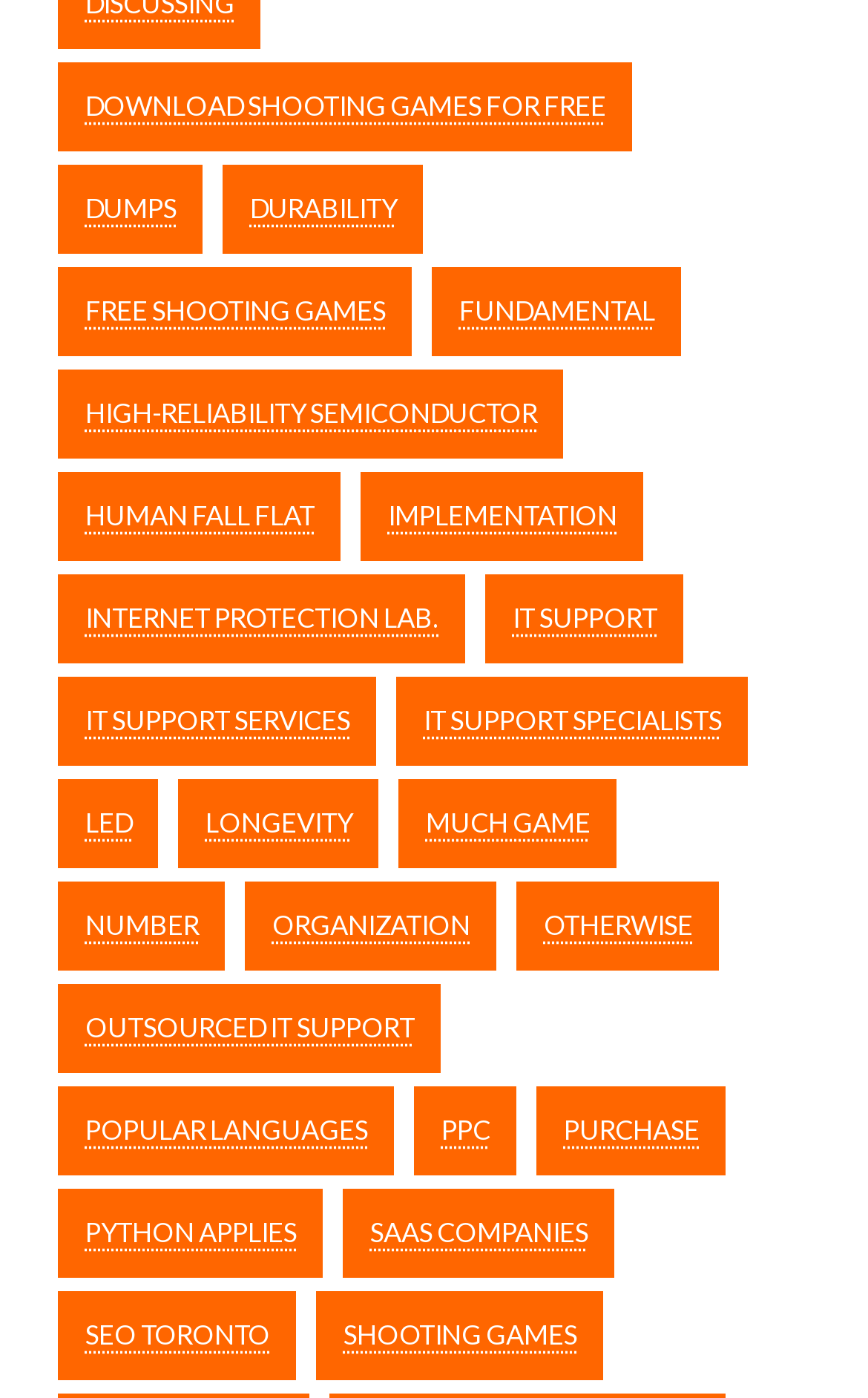Identify and provide the bounding box coordinates of the UI element described: "durability". The coordinates should be formatted as [left, top, right, bottom], with each number being a float between 0 and 1.

[0.257, 0.117, 0.488, 0.181]